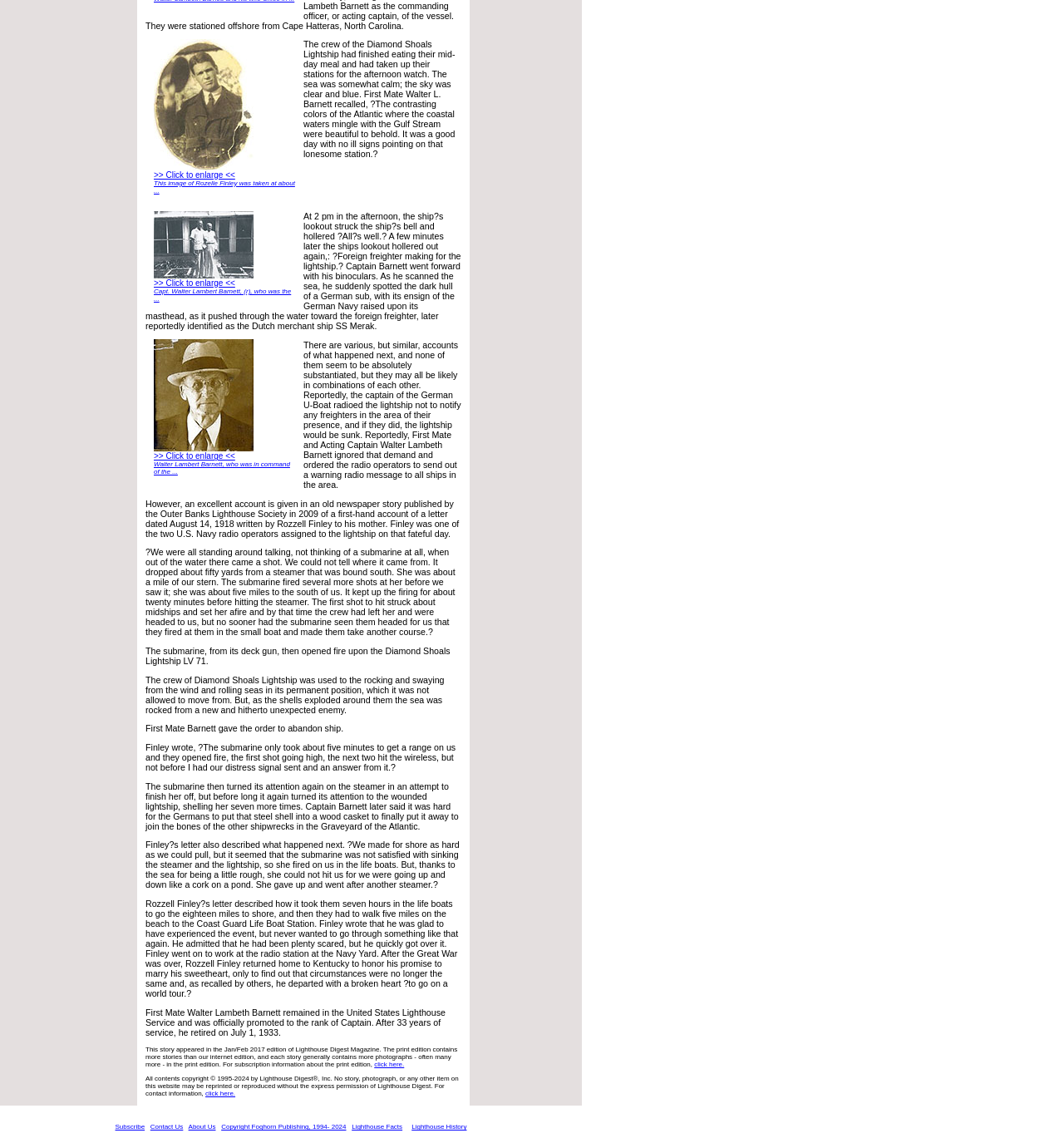Using the given description, provide the bounding box coordinates formatted as (top-left x, top-left y, bottom-right x, bottom-right y), with all values being floating point numbers between 0 and 1. Description: >> Click to enlarge <<

[0.145, 0.152, 0.221, 0.158]